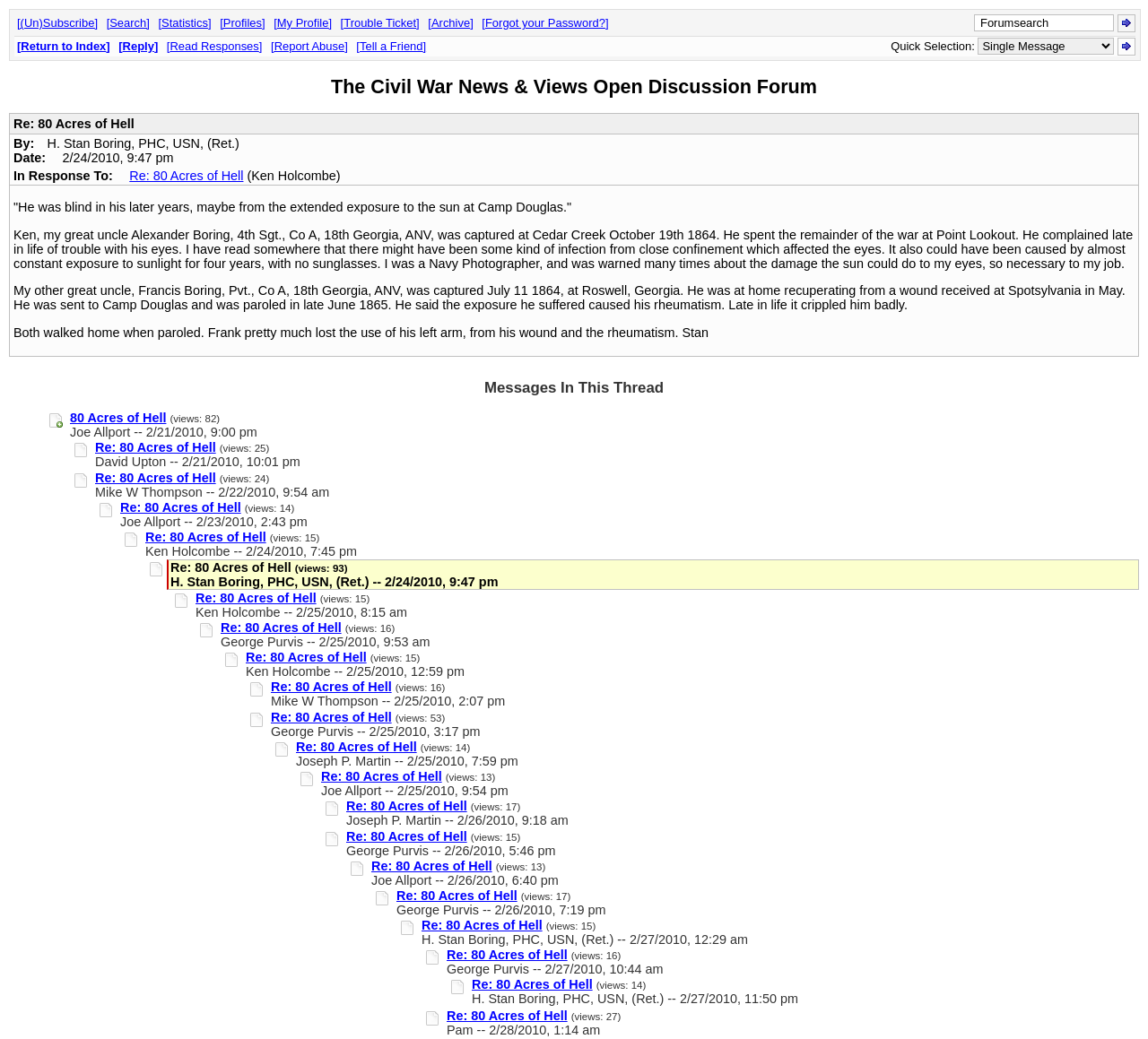Identify the bounding box coordinates for the element you need to click to achieve the following task: "Subscribe to the thread". Provide the bounding box coordinates as four float numbers between 0 and 1, in the form [left, top, right, bottom].

[0.015, 0.016, 0.085, 0.028]